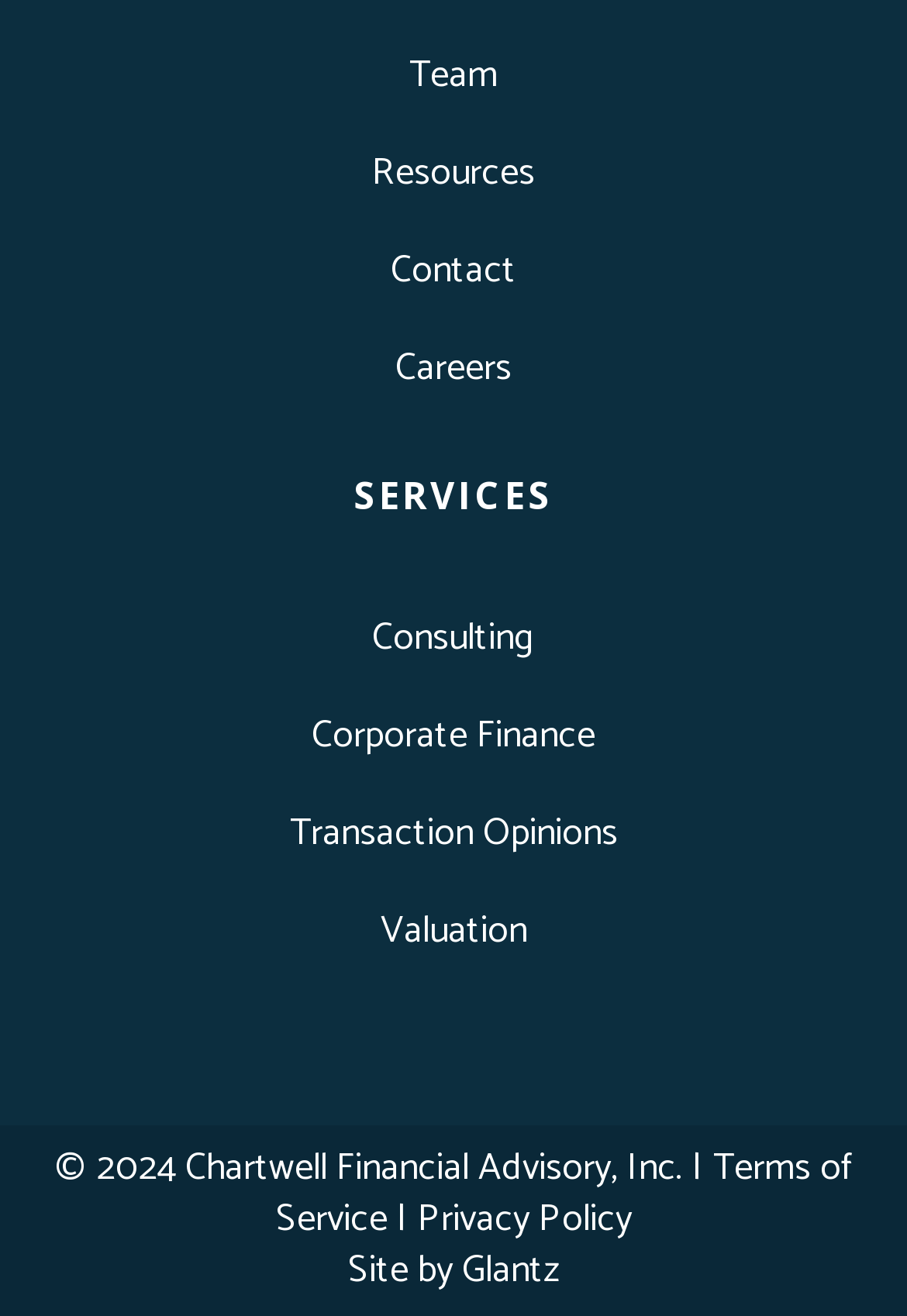Give the bounding box coordinates for the element described by: "Terms of Service".

[0.304, 0.864, 0.94, 0.95]